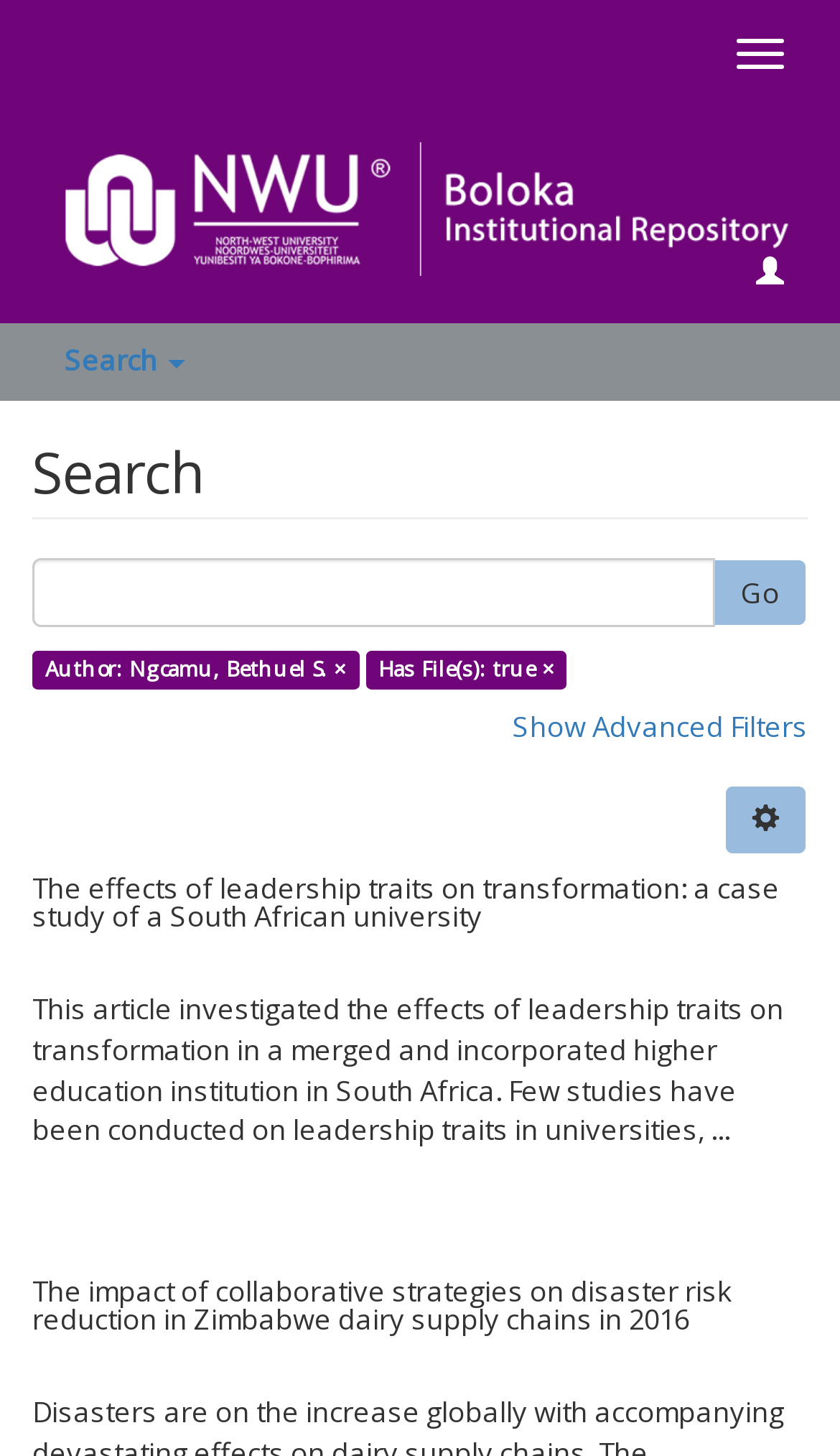Identify the bounding box coordinates of the section that should be clicked to achieve the task described: "Click on the first search result".

[0.038, 0.601, 0.962, 0.639]